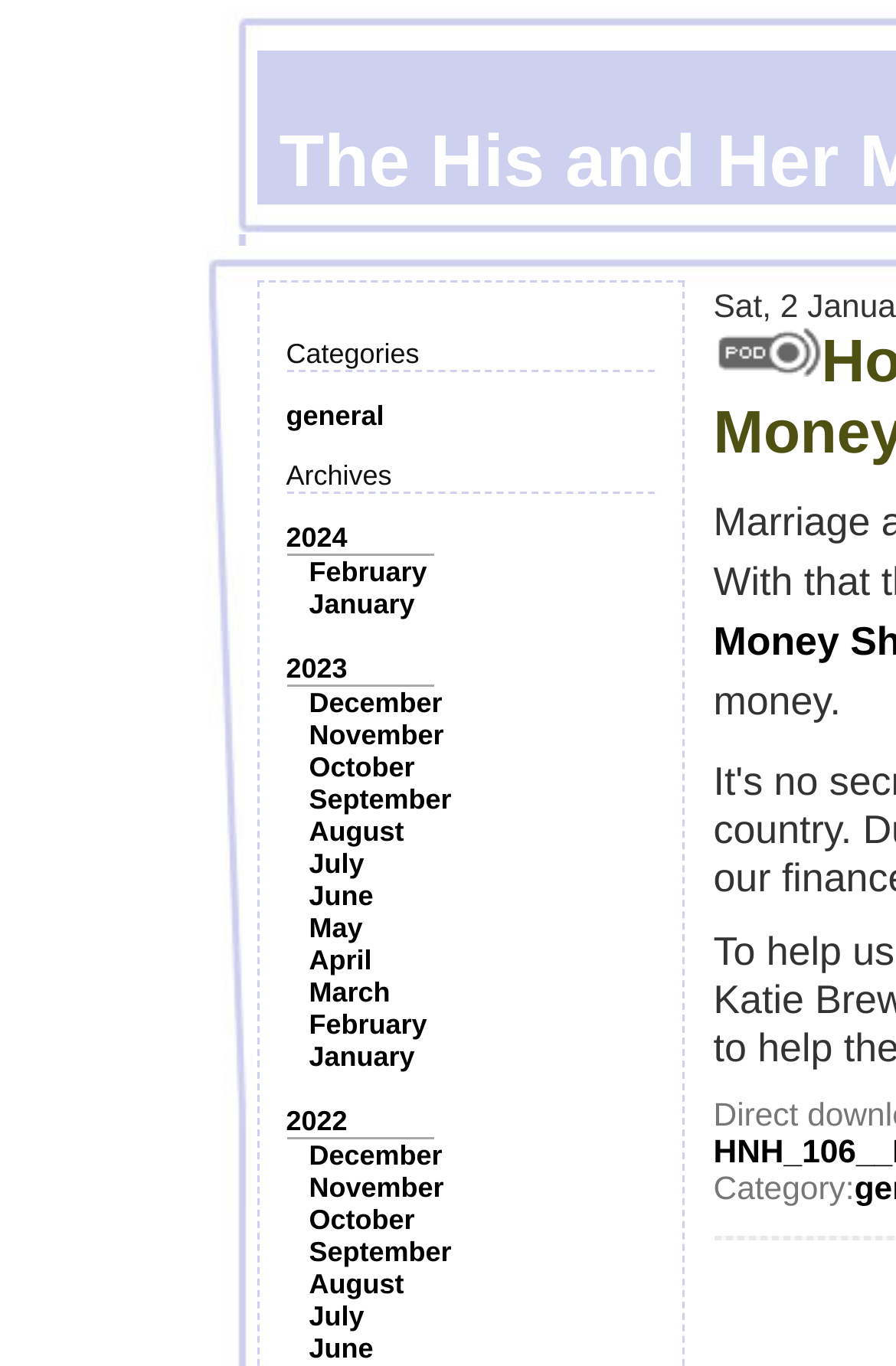Present a detailed account of what is displayed on the webpage.

The webpage is titled "The His and Her Money Show". At the top, there is a section with the title "Categories" followed by a list of links to different categories, including "general" and years from 2024 to 2022. Below each year, there are links to specific months, such as "February", "January", and so on.

To the right of the categories section, there is an image. Below the image, there is a label "Category:".

The overall structure of the webpage is organized, with clear sections and links to different categories and months. The layout is clean, making it easy to navigate and find specific information.